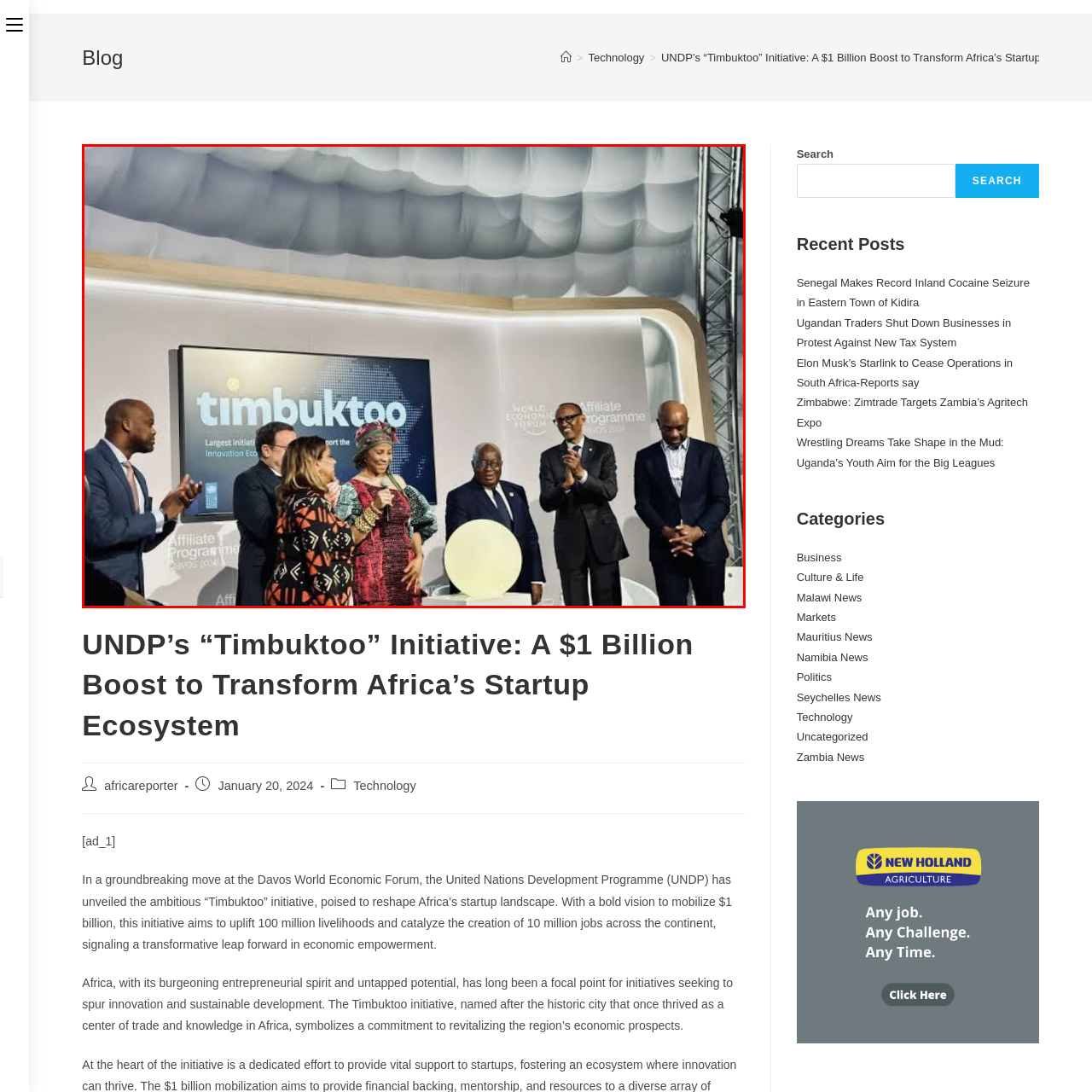Describe in detail the visual content enclosed by the red bounding box.

At the World Economic Forum in Davos, a momentous gathering took place to launch the "Timbuktoo" initiative, aimed at transforming Africa's startup ecosystem. The image captures a diverse group of leaders expressing enthusiasm as they unveil this groundbreaking initiative, which promises to mobilize $1 billion to support innovation across the continent. Prominent figures include several dignitaries, with one presenting a symbolic object at the forefront, symbolizing the venture's commitment to catalyze economic growth and create millions of jobs. The backdrop features the initiative's logo and a banner promoting its mission to reshape Africa's innovation landscape and foster entrepreneurial spirit.